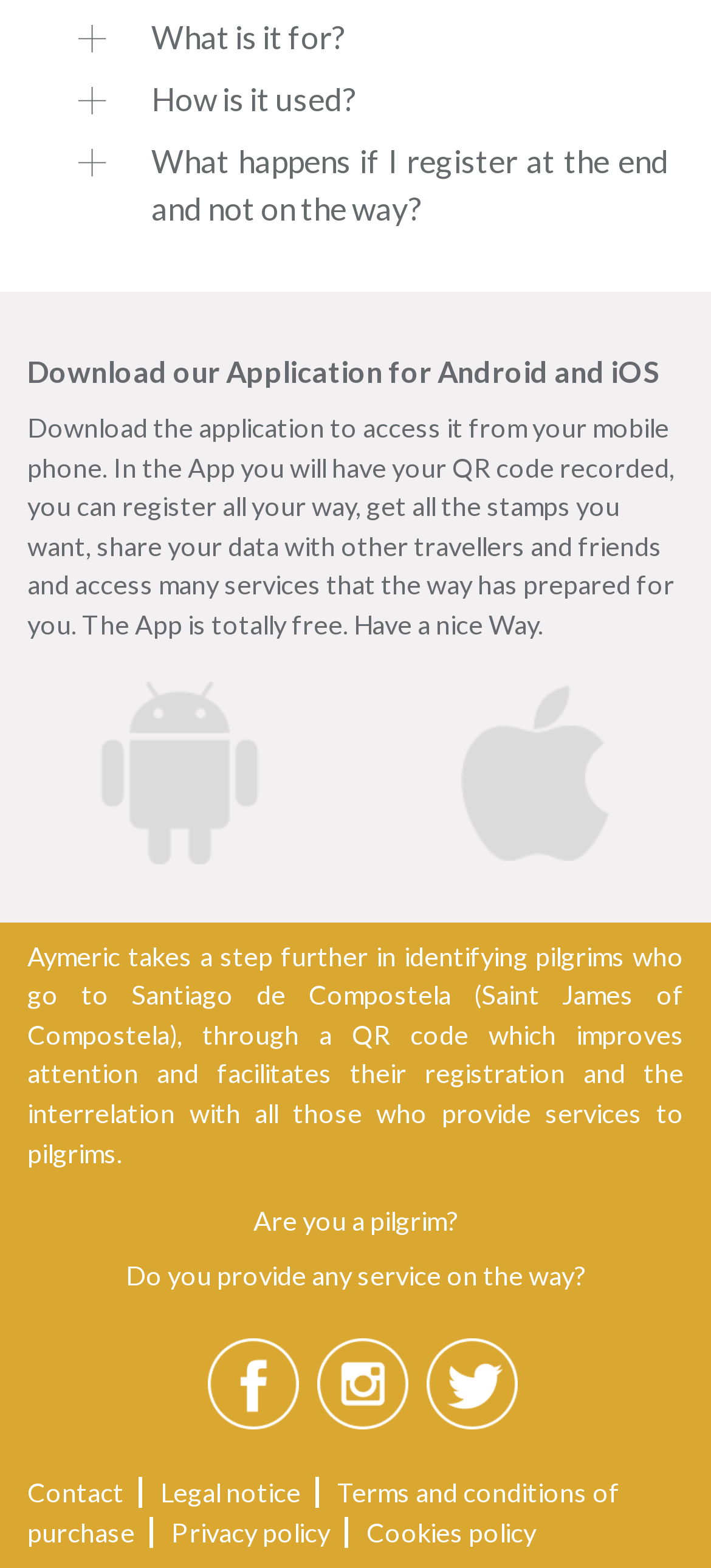Please respond in a single word or phrase: 
What is the purpose of the application?

Facilitate pilgrims' registration